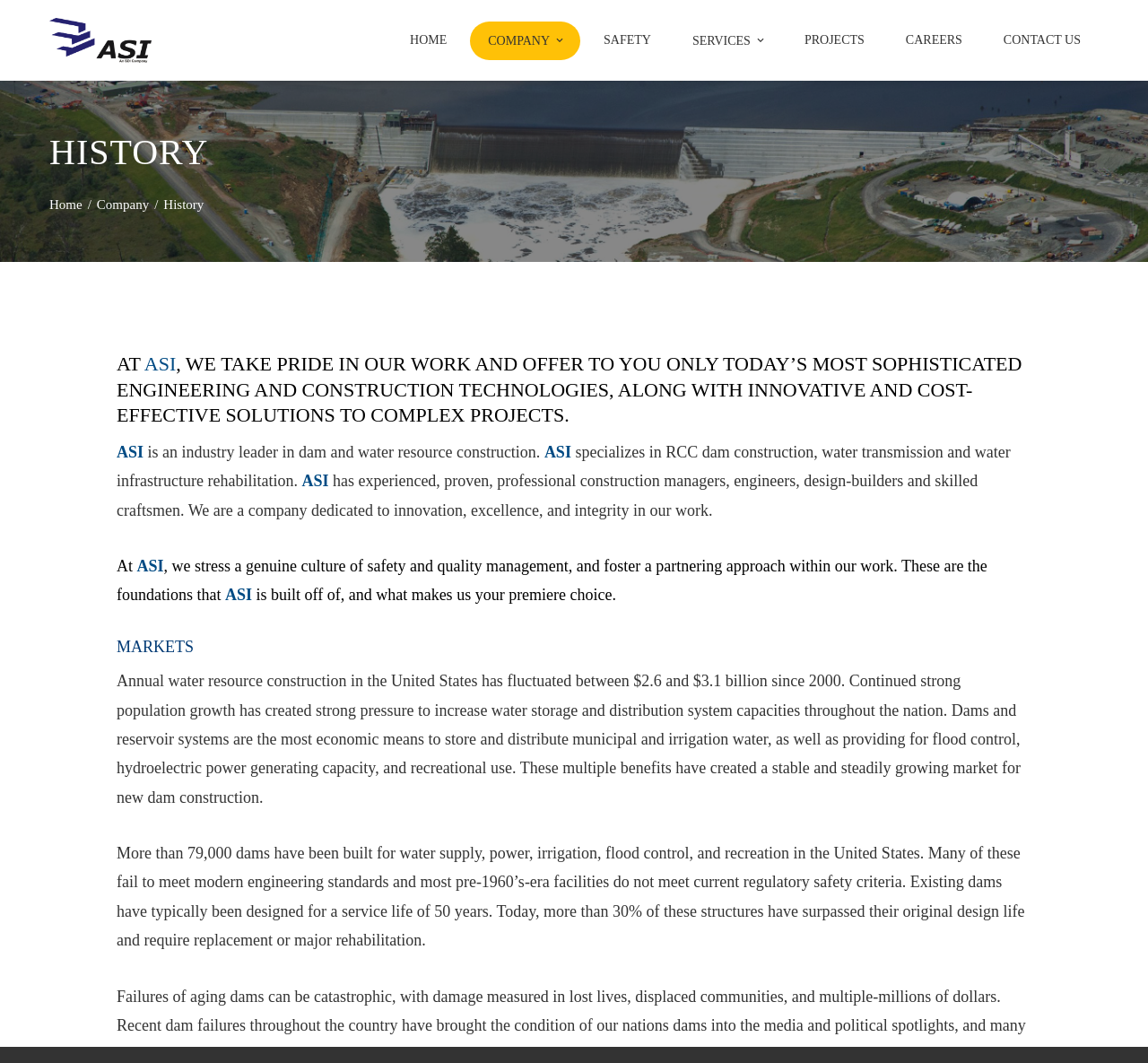Locate the bounding box coordinates of the clickable part needed for the task: "Click on the CONTACT US link".

[0.858, 0.02, 0.957, 0.055]